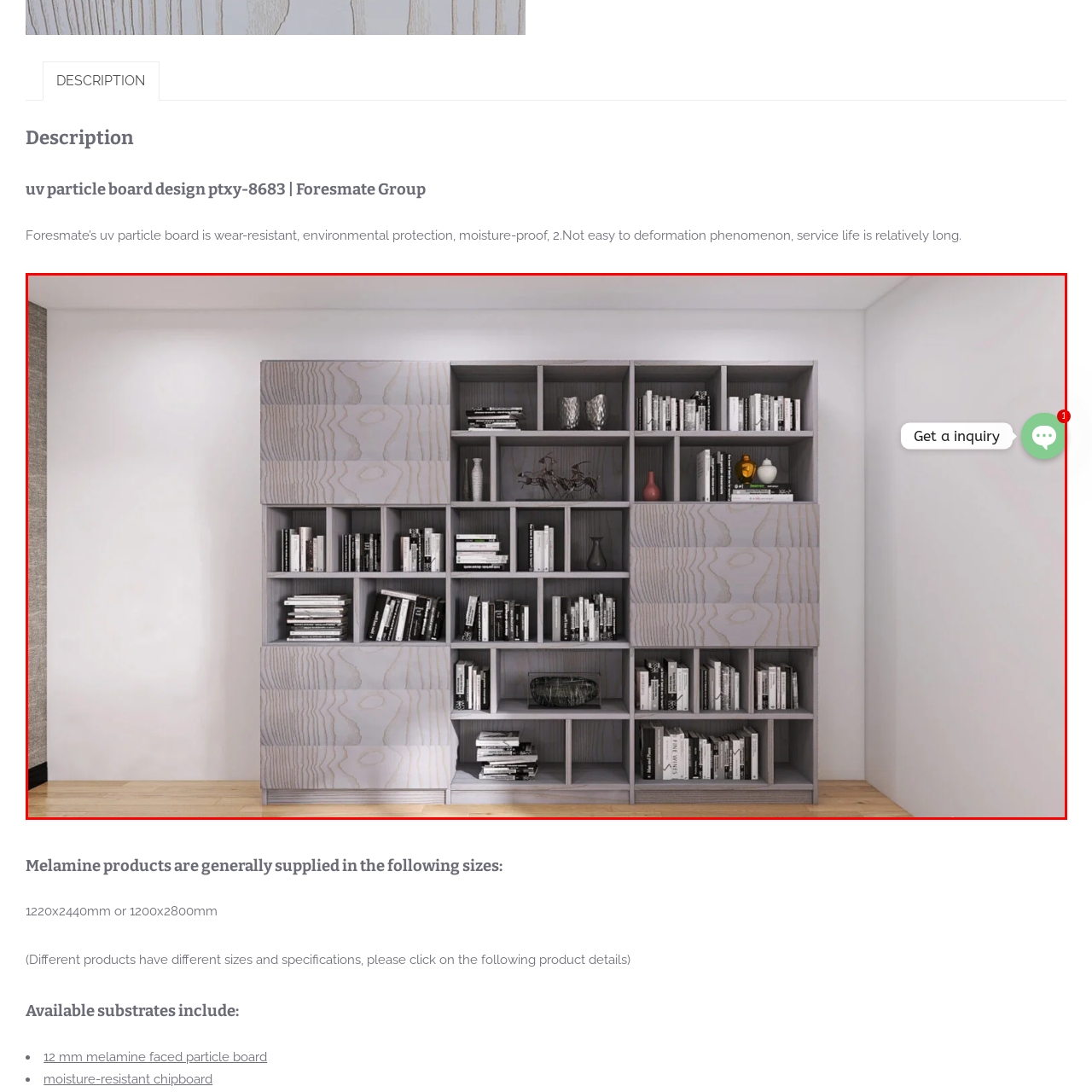Give a thorough and detailed explanation of the image enclosed by the red border.

The image features a modern bookshelf designed with a stylish uv particle board, showcasing its unique grain patterns. The shelving unit, positioned against a light-colored wall, incorporates various compartments filled with neatly arranged books and decorative items. Among the books, several vases and art pieces add a touch of sophistication, demonstrating the functional yet aesthetic charm of the unit. The design highlights the board's wear-resistant and moisture-proof qualities, making it a durable choice for contemporary interiors. To the side of the bookshelf, a call-to-action button invites viewers to "Get an inquiry," suggesting interest in learning more about this appealing product.